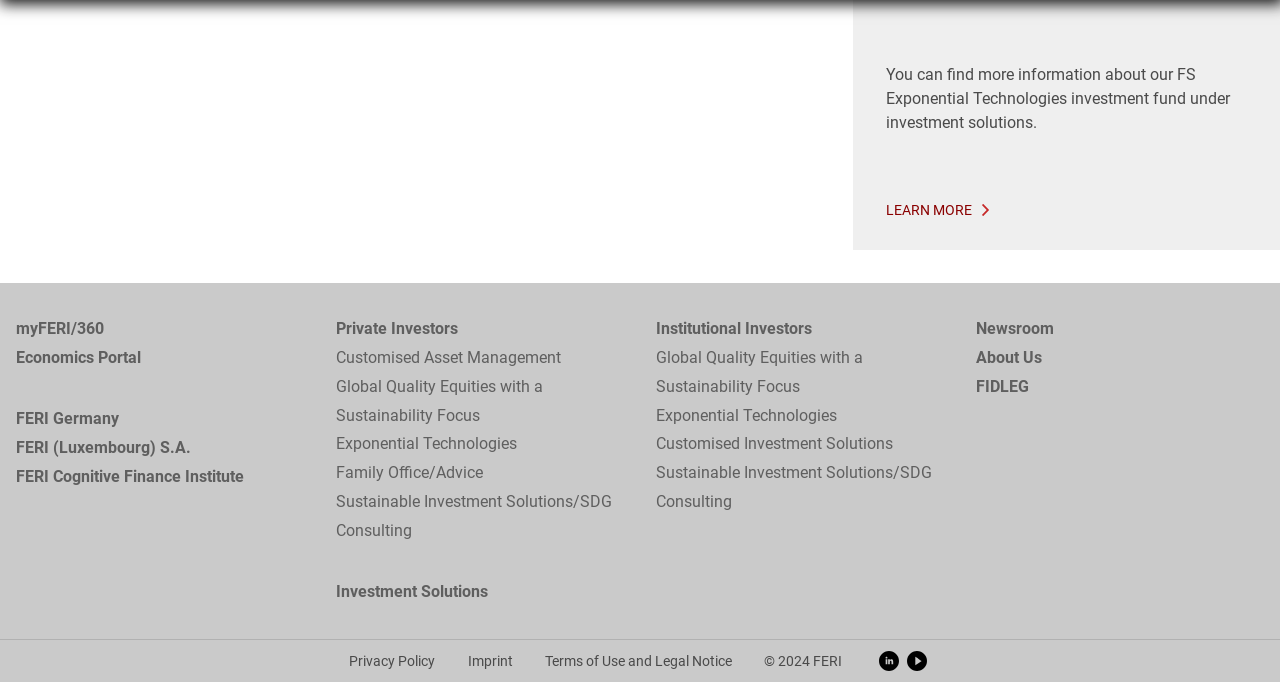Please mark the bounding box coordinates of the area that should be clicked to carry out the instruction: "Learn more about FS Exponential Technologies investment fund".

[0.692, 0.298, 0.759, 0.318]